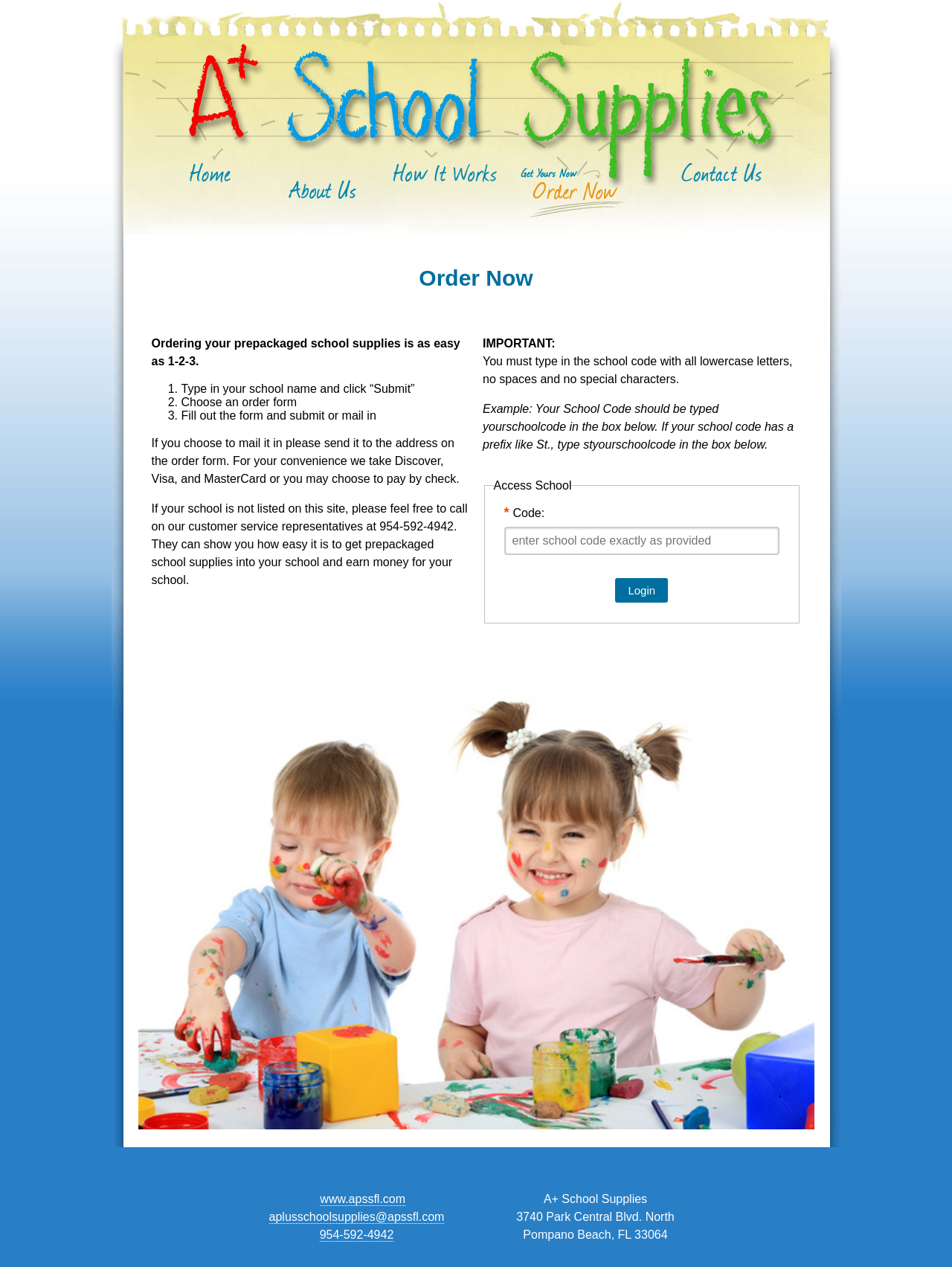Pinpoint the bounding box coordinates of the element that must be clicked to accomplish the following instruction: "Type in the school code". The coordinates should be in the format of four float numbers between 0 and 1, i.e., [left, top, right, bottom].

[0.529, 0.416, 0.819, 0.438]